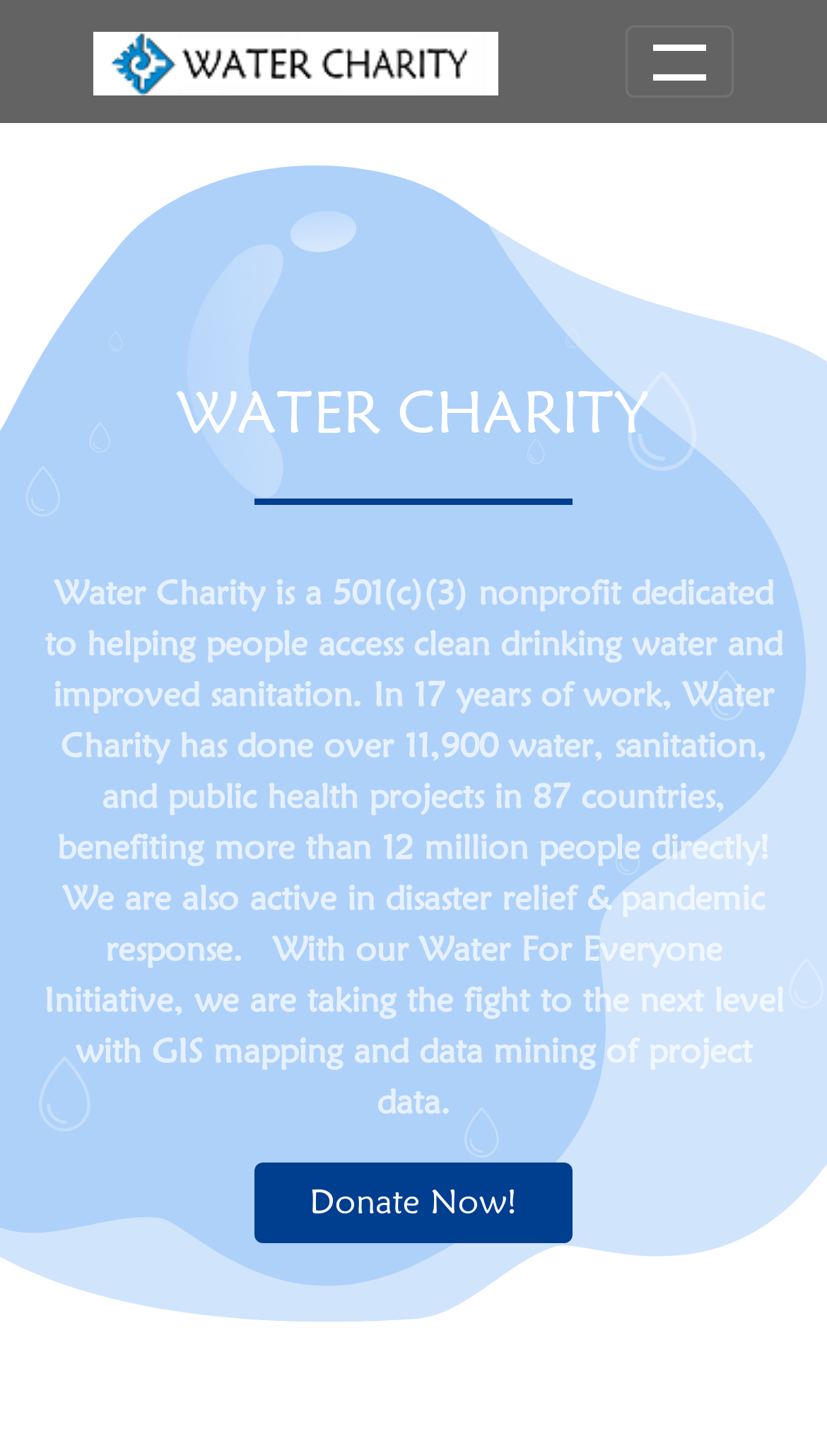Give a one-word or phrase response to the following question: What is the purpose of Water Charity?

Provide clean water and sanitation